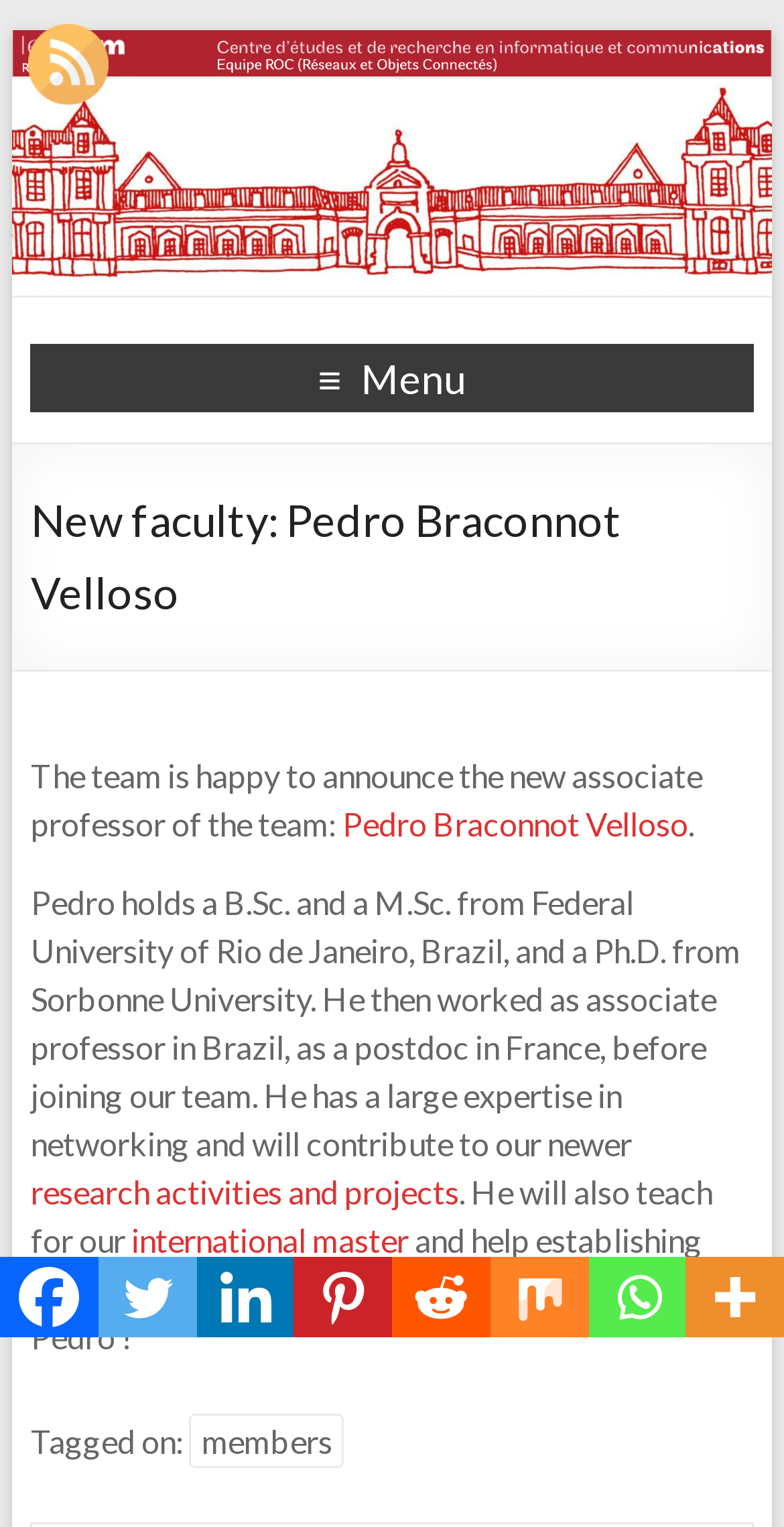Create a detailed description of the webpage's content and layout.

The webpage is about announcing a new faculty member, Pedro Braconnot Velloso, who has joined the ROC team. At the top-left corner, there is an image related to the ROC team. Below the image, there is a menu with the text "Menu". 

The main content of the webpage is divided into sections. The first section has a heading that reads "New faculty: Pedro Braconnot Velloso" and is located at the top-center of the page. Below the heading, there is a paragraph of text that introduces Pedro and describes his background, including his education and work experience. 

Within this paragraph, there are links to "Pedro Braconnot Velloso" and "research activities and projects". The text also mentions that Pedro will teach for the international master's program and help establish double degree agreements with Brazil. 

At the bottom-left corner of the page, there are social media links to Facebook, Twitter, Linkedin, Pinterest, Reddit, Mix, and Whatsapp, each represented by an icon. Next to the social media links, there is a "More" link with an accompanying image. 

Above the social media links, there is a section with the text "Tagged on:" followed by a link to "members". At the top-right corner, there is an RSS link with an accompanying image.